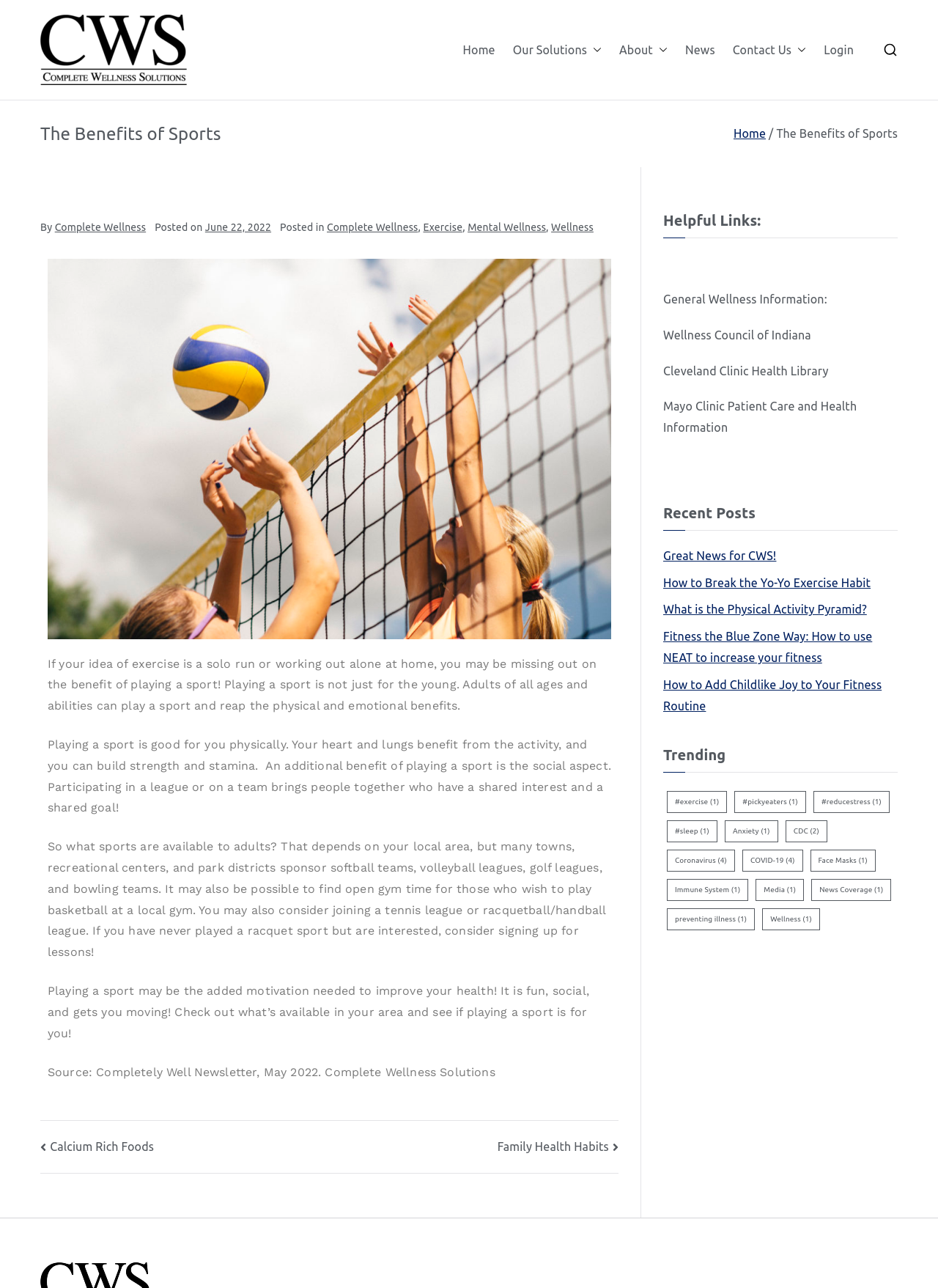Predict the bounding box of the UI element based on the description: "Wellness Council of Indiana". The coordinates should be four float numbers between 0 and 1, formatted as [left, top, right, bottom].

[0.707, 0.255, 0.865, 0.265]